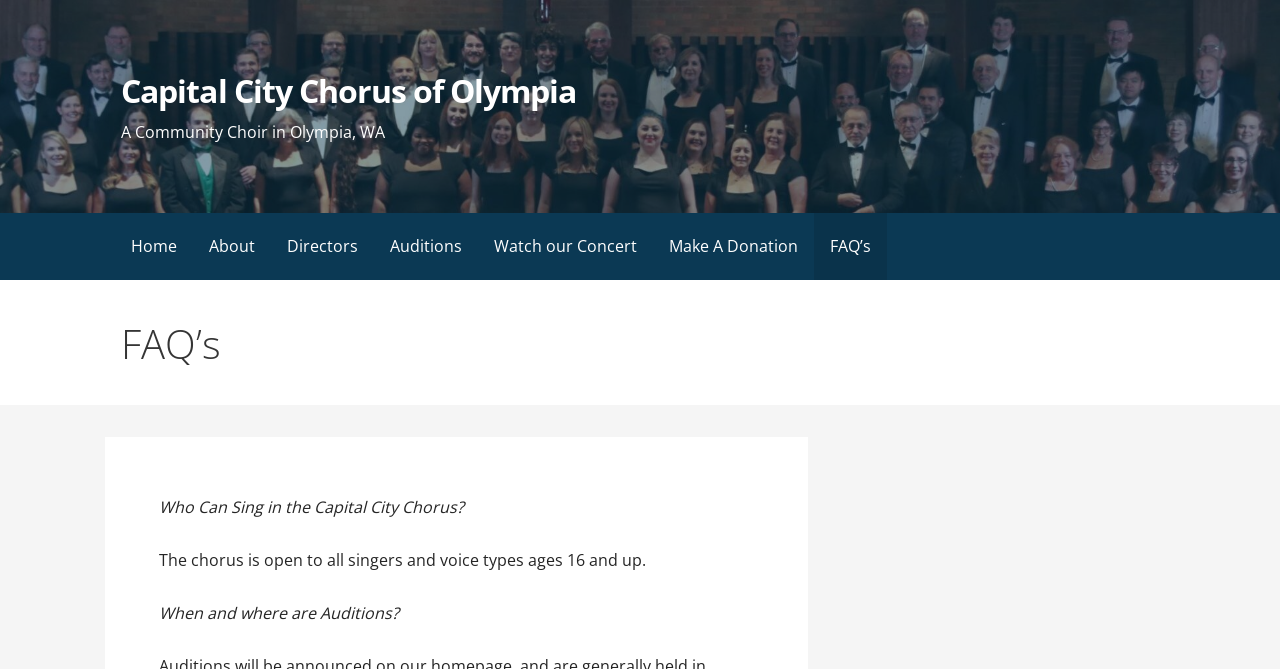Can you find the bounding box coordinates for the element that needs to be clicked to execute this instruction: "check faq"? The coordinates should be given as four float numbers between 0 and 1, i.e., [left, top, right, bottom].

[0.636, 0.318, 0.693, 0.418]